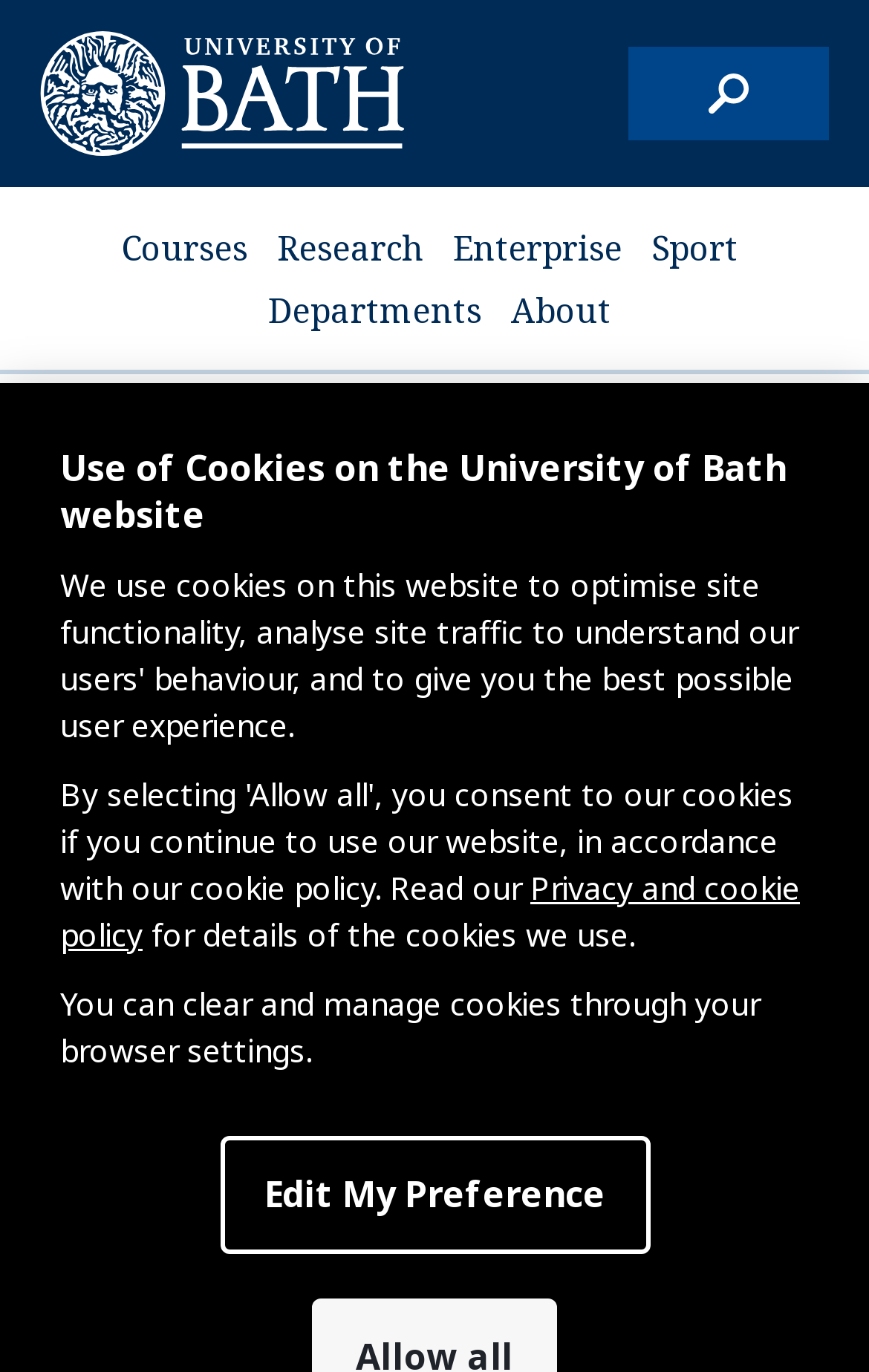How many main categories are there?
Give a comprehensive and detailed explanation for the question.

I found the answer by counting the number of links located at the top of the webpage, which are 'Courses', 'Research', 'Enterprise', 'Sport', and 'Departments'.